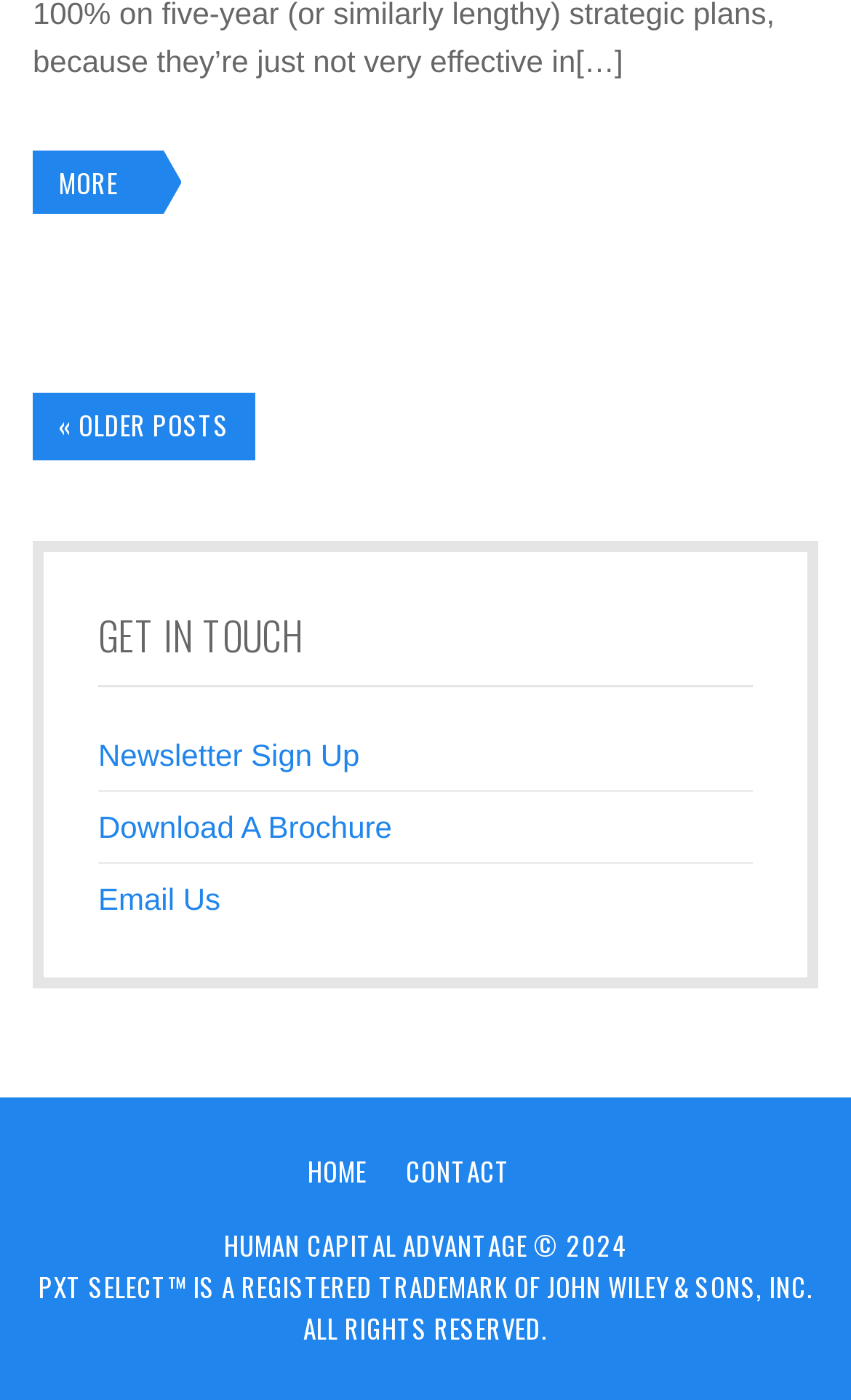Respond with a single word or phrase to the following question: What is the copyright year of the website?

2024